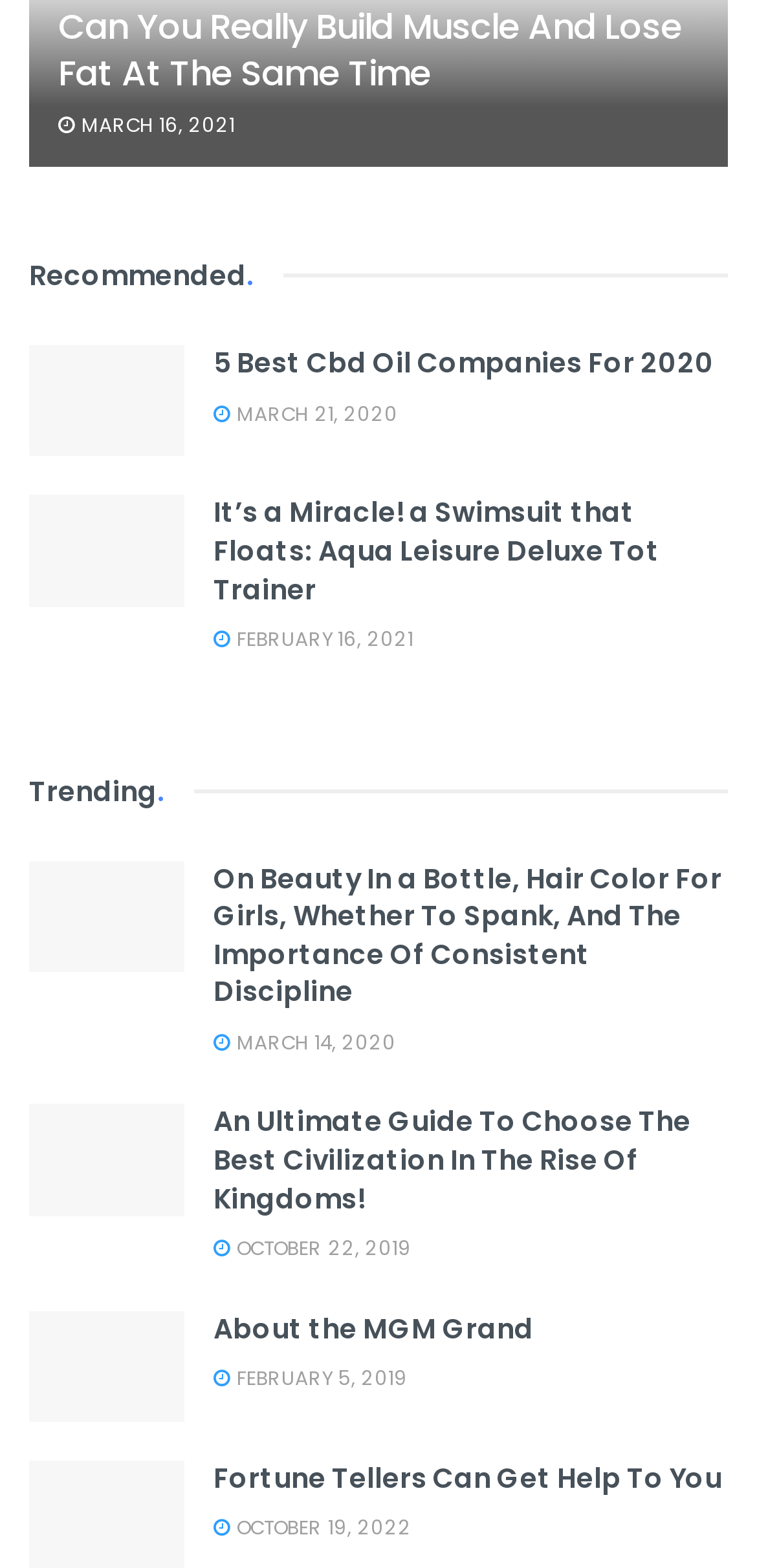Please locate the bounding box coordinates of the element that needs to be clicked to achieve the following instruction: "Check out the trending article about beauty and discipline". The coordinates should be four float numbers between 0 and 1, i.e., [left, top, right, bottom].

[0.038, 0.549, 0.244, 0.62]